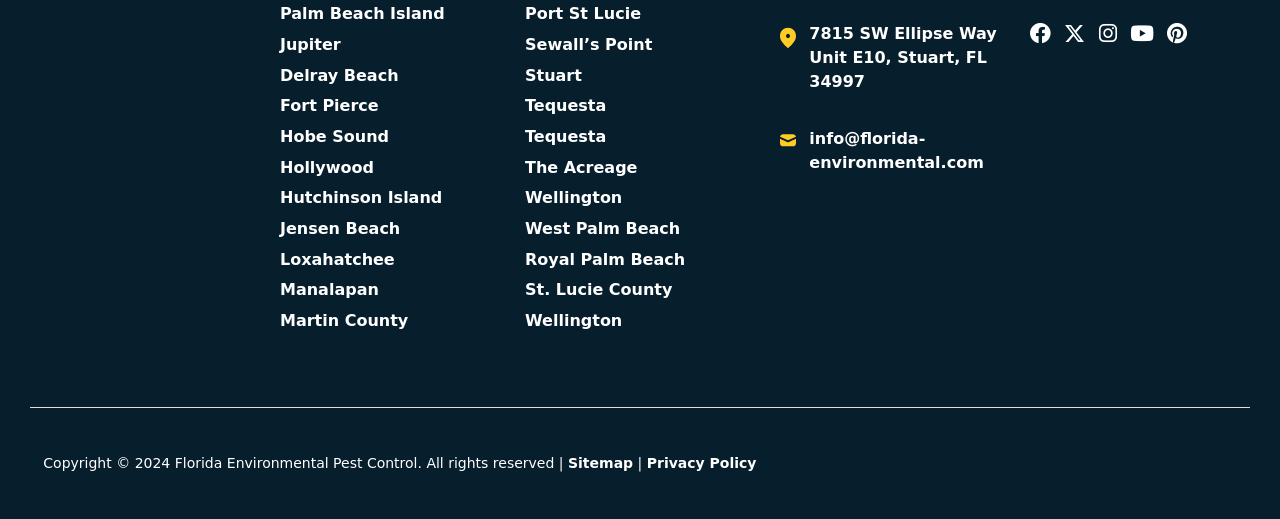Determine the bounding box coordinates in the format (top-left x, top-left y, bottom-right x, bottom-right y). Ensure all values are floating point numbers between 0 and 1. Identify the bounding box of the UI element described by: Sitemap

[0.444, 0.877, 0.495, 0.908]